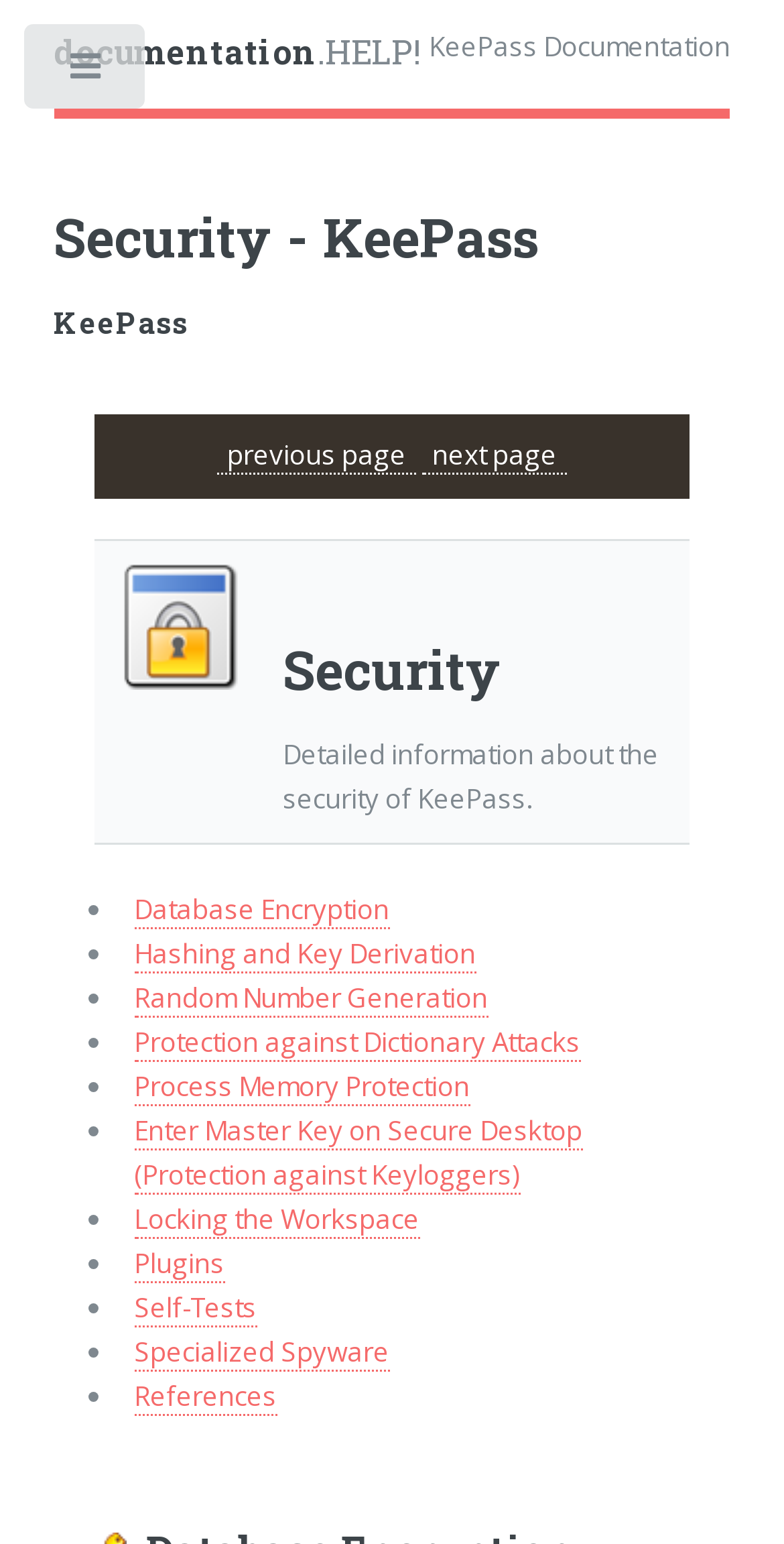Utilize the details in the image to give a detailed response to the question: What is the purpose of the 'Locked' image?

The 'Locked' image is likely used to visually indicate that the security feature being discussed is related to locking or securing something, such as the database or workspace.